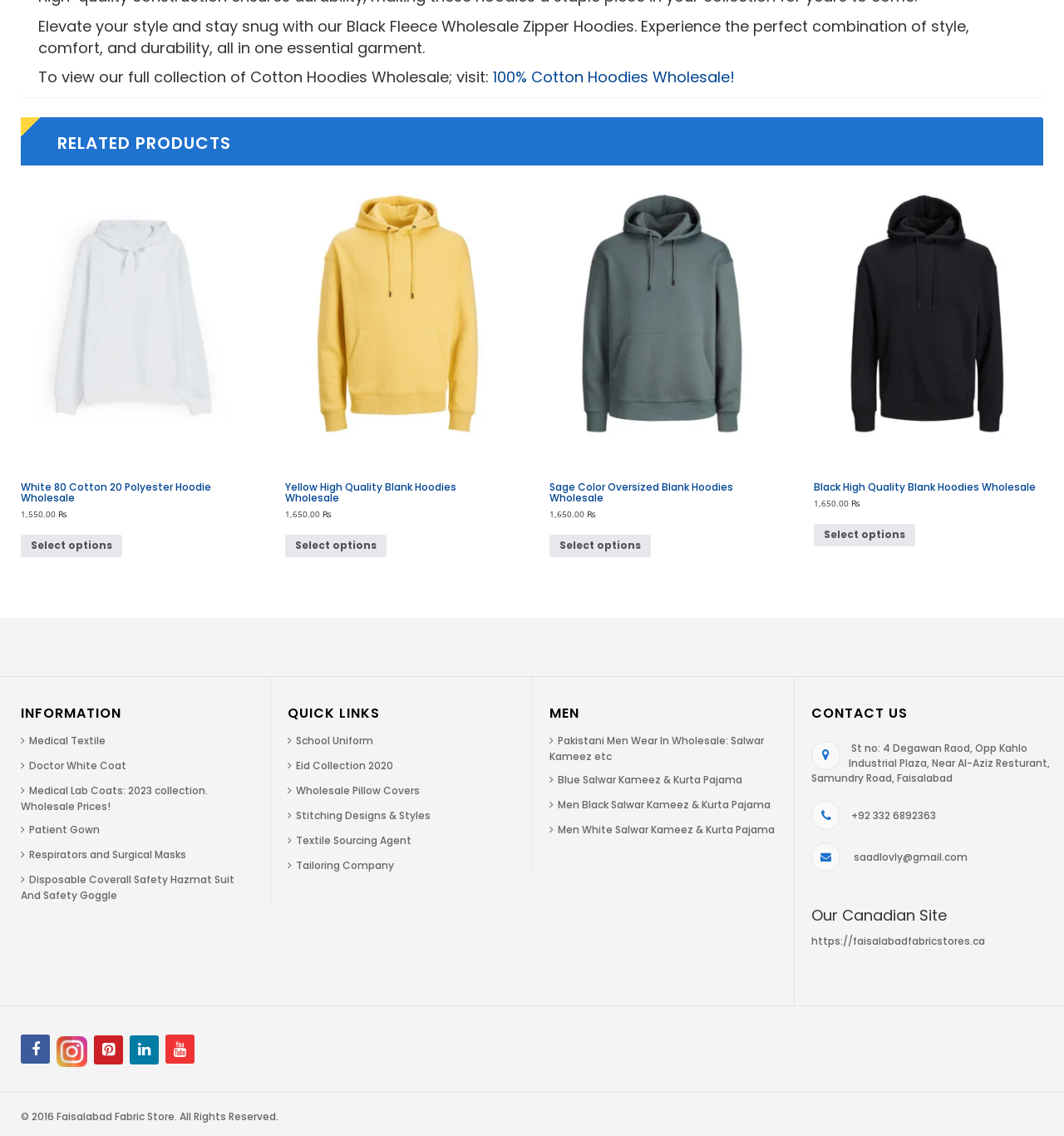Find the bounding box coordinates of the element to click in order to complete the given instruction: "View 100% Cotton Hoodies Wholesale."

[0.463, 0.059, 0.691, 0.077]